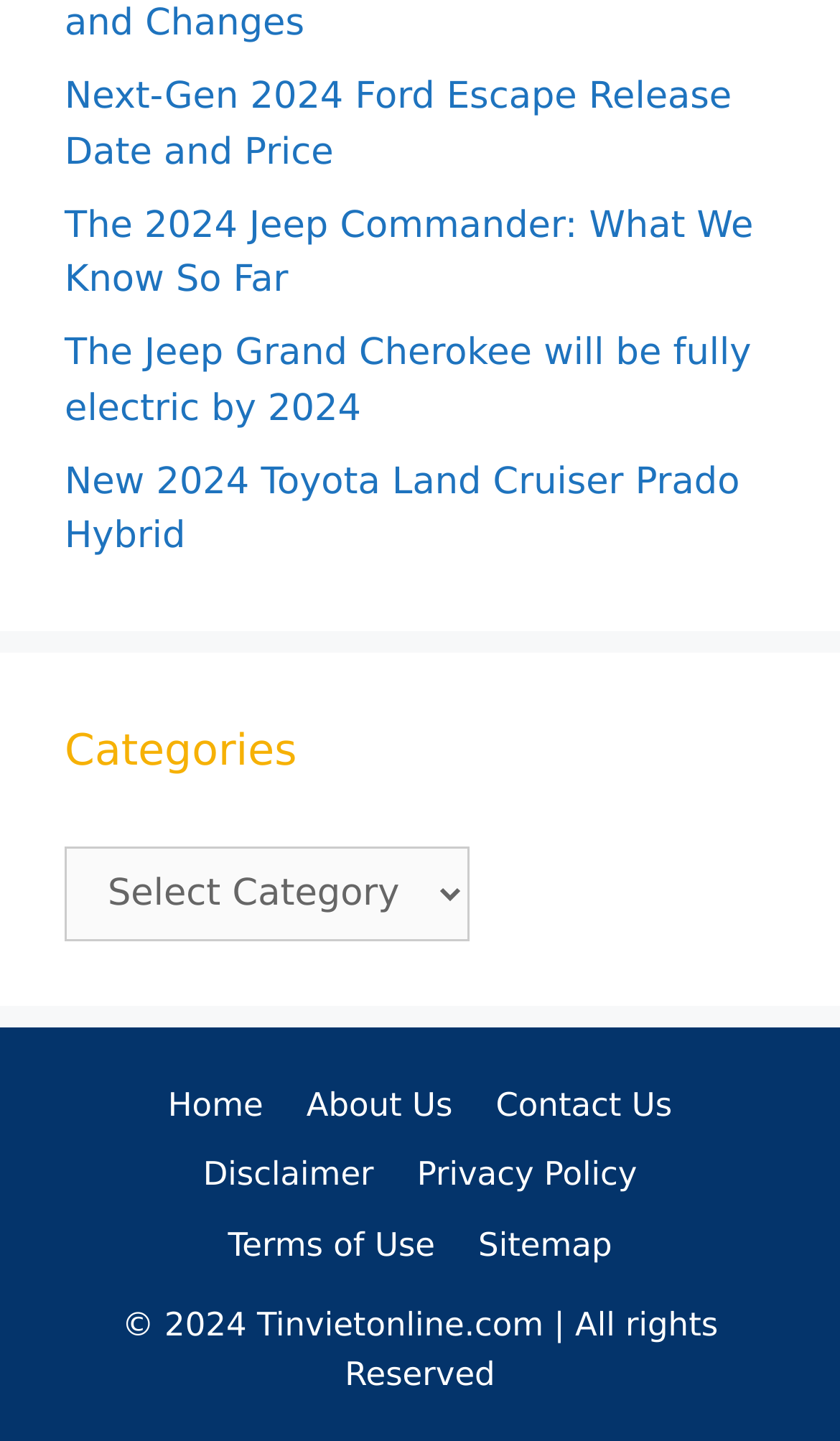Examine the screenshot and answer the question in as much detail as possible: How many links are in the footer section?

I counted the number of links in the footer section of the webpage, which are 'Home', 'About Us', 'Contact Us', 'Disclaimer', 'Privacy Policy', 'Terms of Use', and 'Sitemap'.